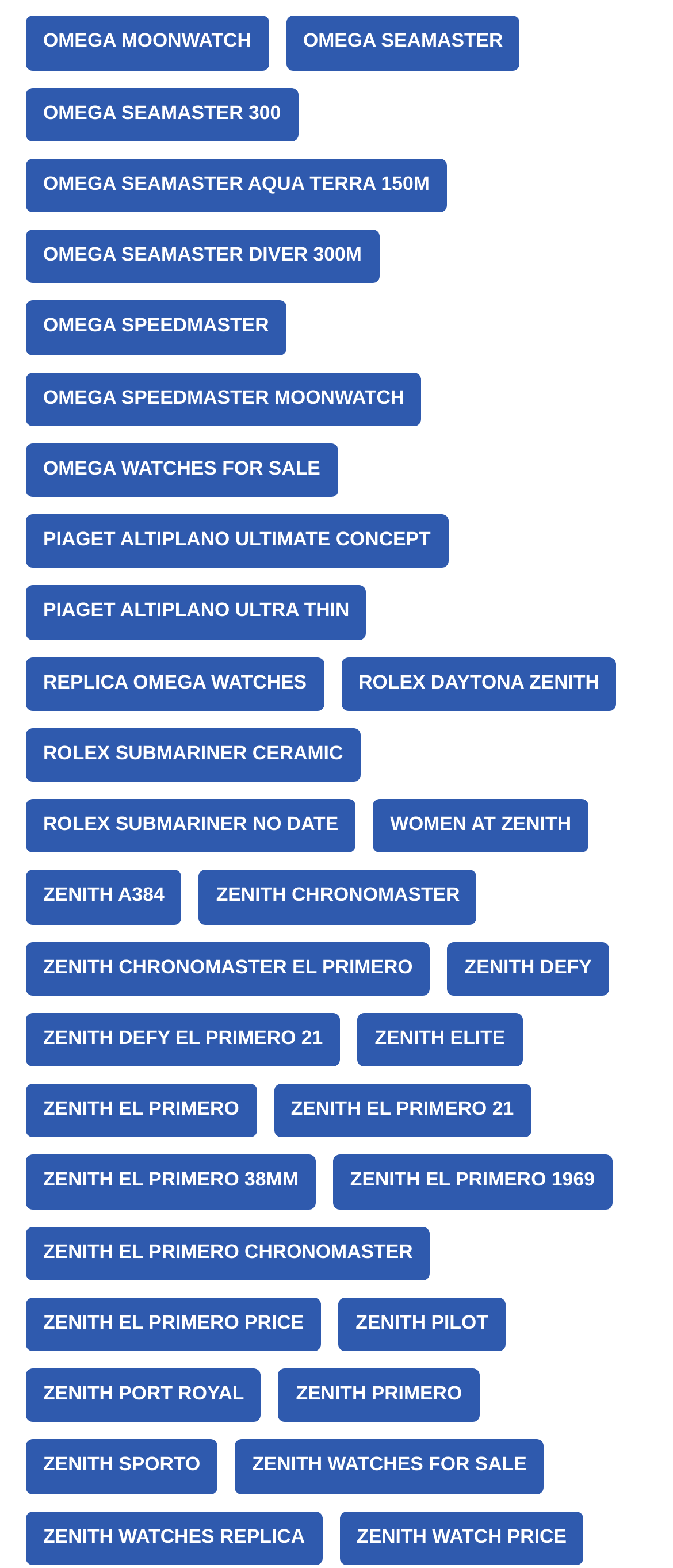Could you provide the bounding box coordinates for the portion of the screen to click to complete this instruction: "Click on OMEGA MOONWATCH"?

[0.038, 0.01, 0.399, 0.045]